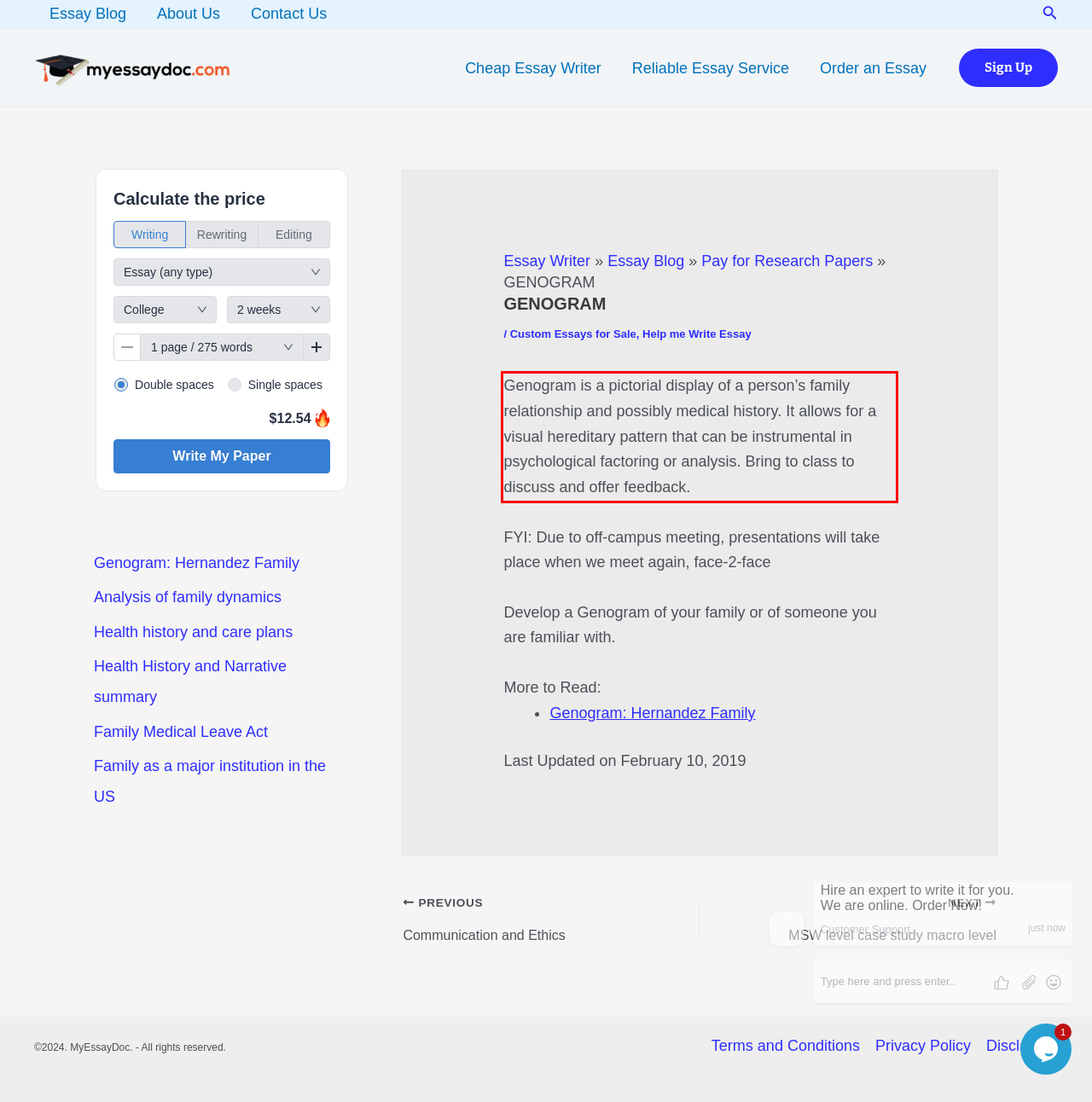Using the webpage screenshot, recognize and capture the text within the red bounding box.

Genogram is a pictorial display of a person’s family relationship and possibly medical history. It allows for a visual hereditary pattern that can be instrumental in psychological factoring or analysis. Bring to class to discuss and offer feedback.